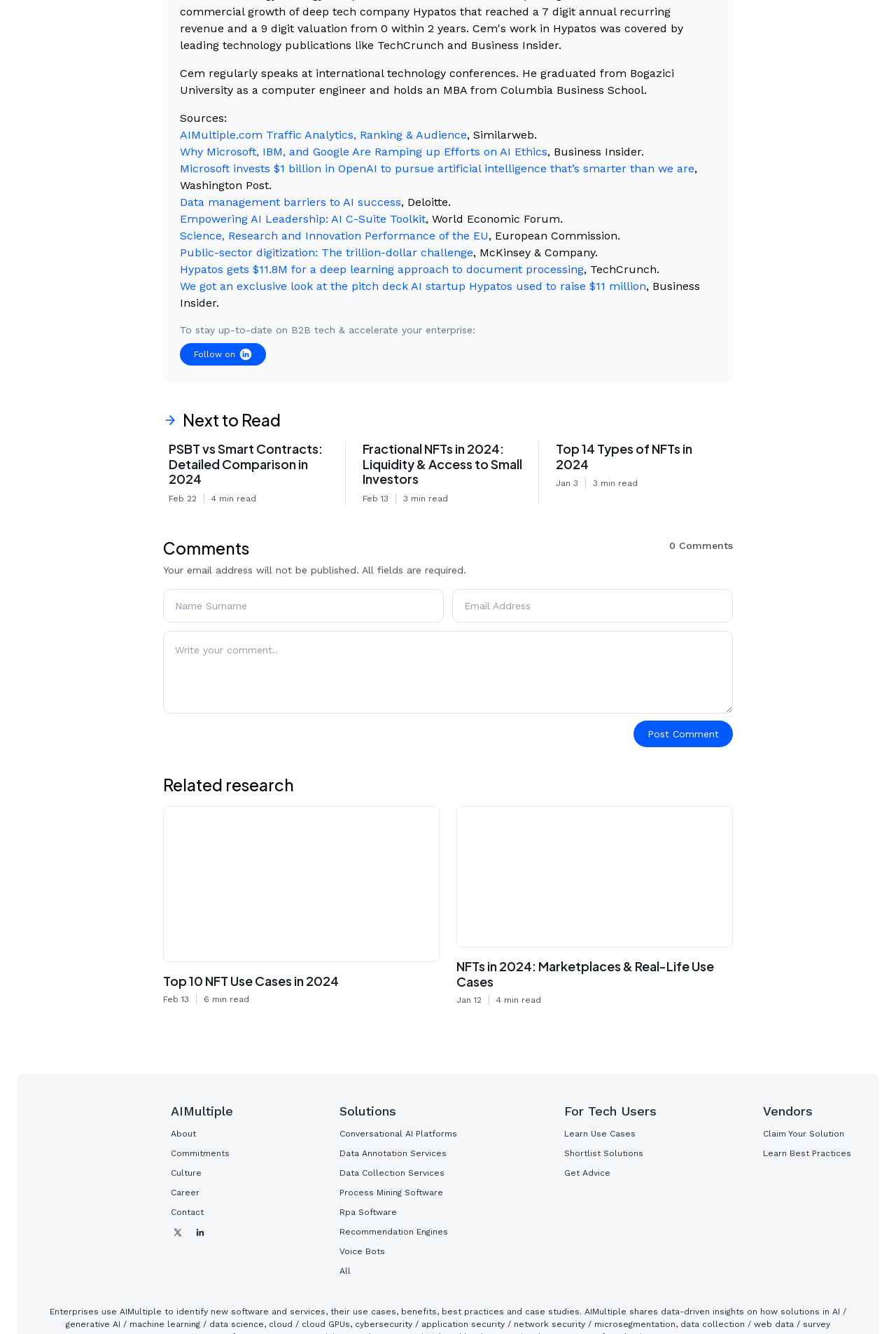Please identify the bounding box coordinates for the region that you need to click to follow this instruction: "Learn about Top 10 NFT Use Cases in 2024".

[0.182, 0.604, 0.491, 0.721]